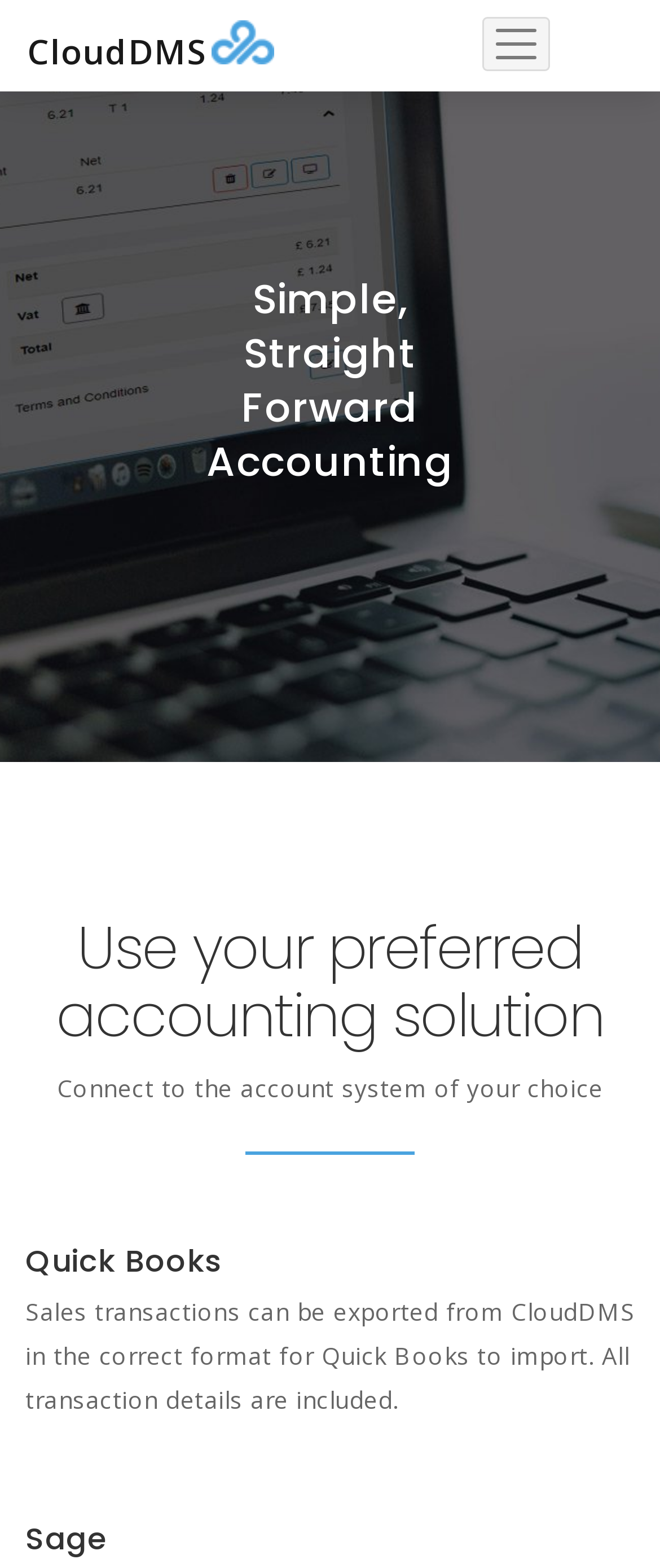What is the purpose of CloudDMS?
Using the information presented in the image, please offer a detailed response to the question.

The webpage describes CloudDMS as a 'Simple, Straight Forward Accounting' solution, indicating that its purpose is to provide a straightforward and easy-to-use accounting system.